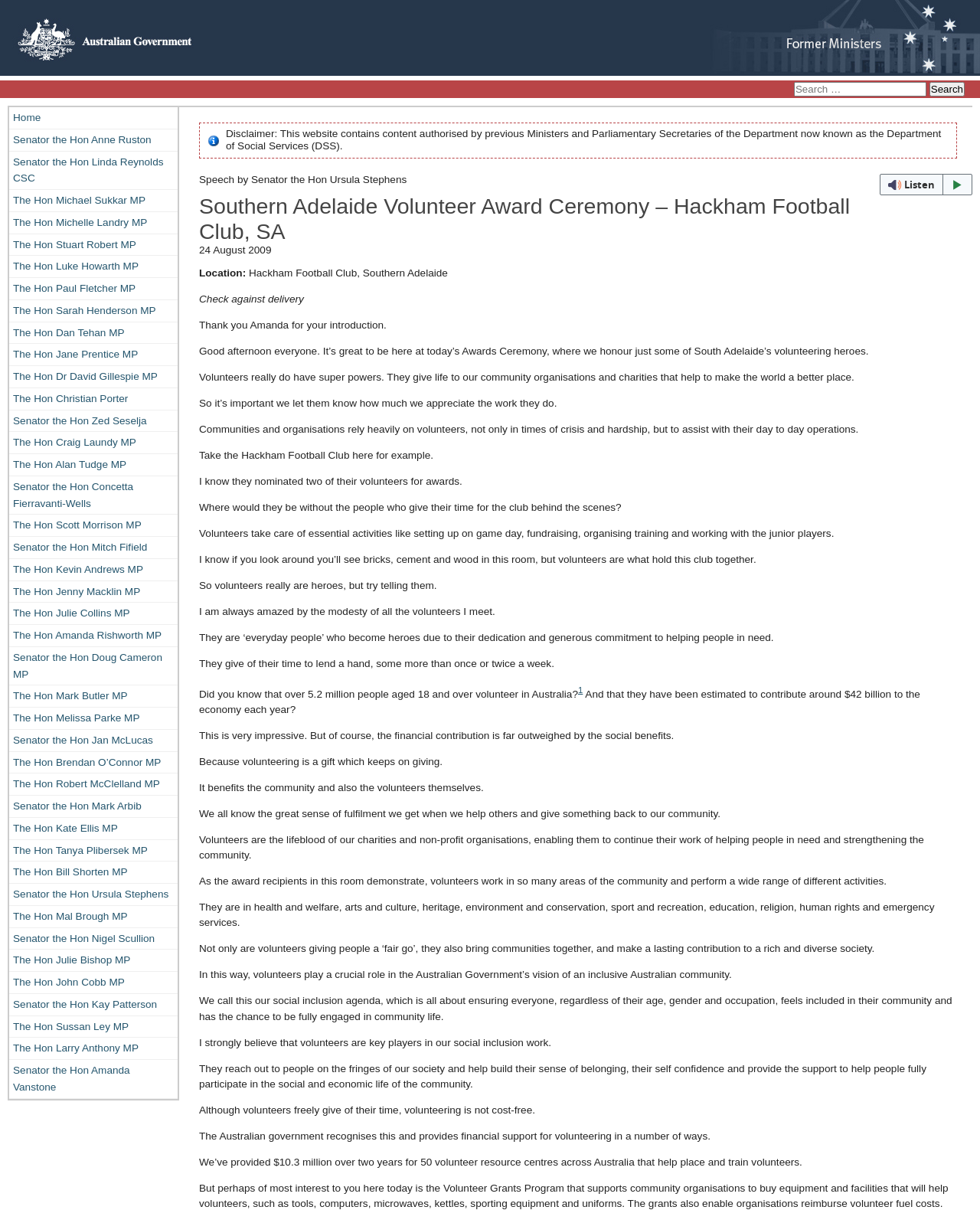How many people aged 18 and over volunteer in Australia?
Look at the image and respond with a single word or a short phrase.

5.2 million